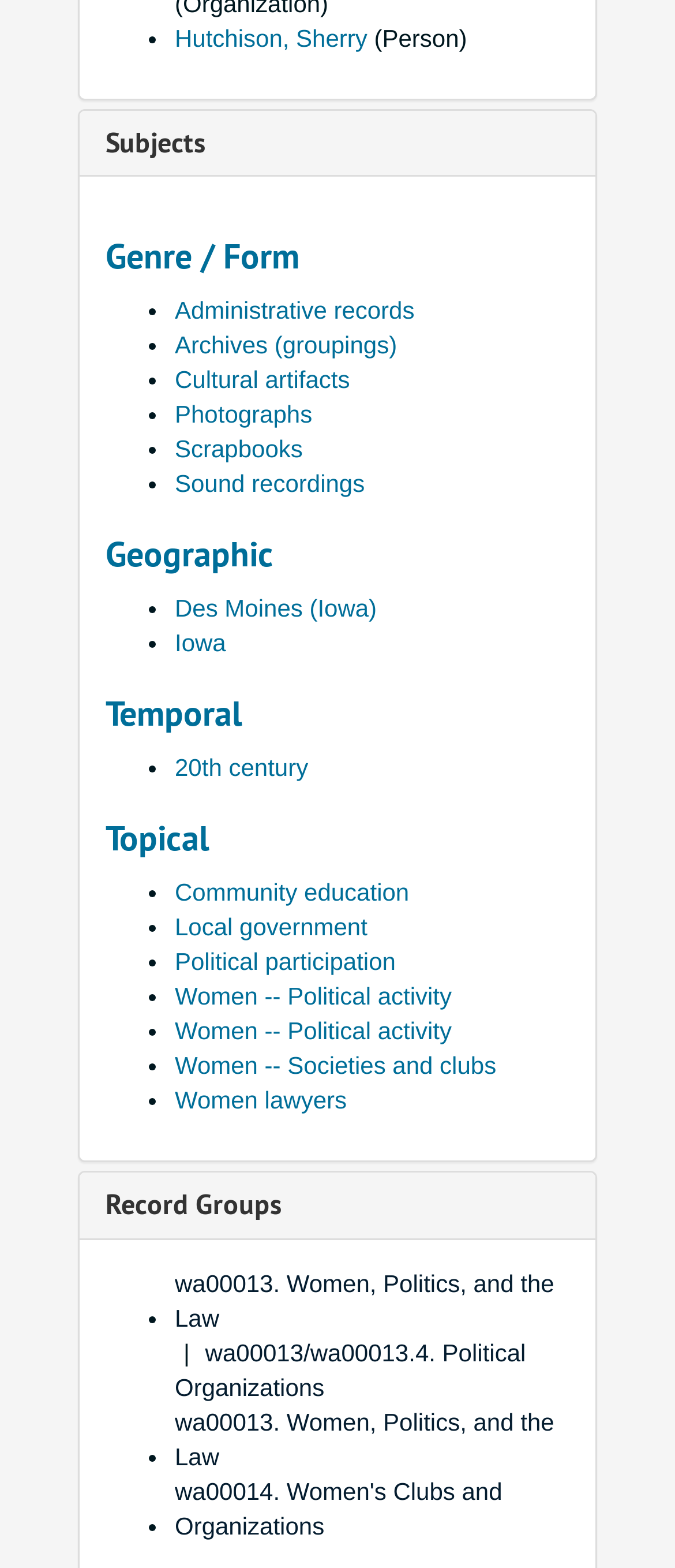Identify the bounding box coordinates of the specific part of the webpage to click to complete this instruction: "View the 'wa00013. Women, Politics, and the Law' record group".

[0.259, 0.81, 0.821, 0.849]